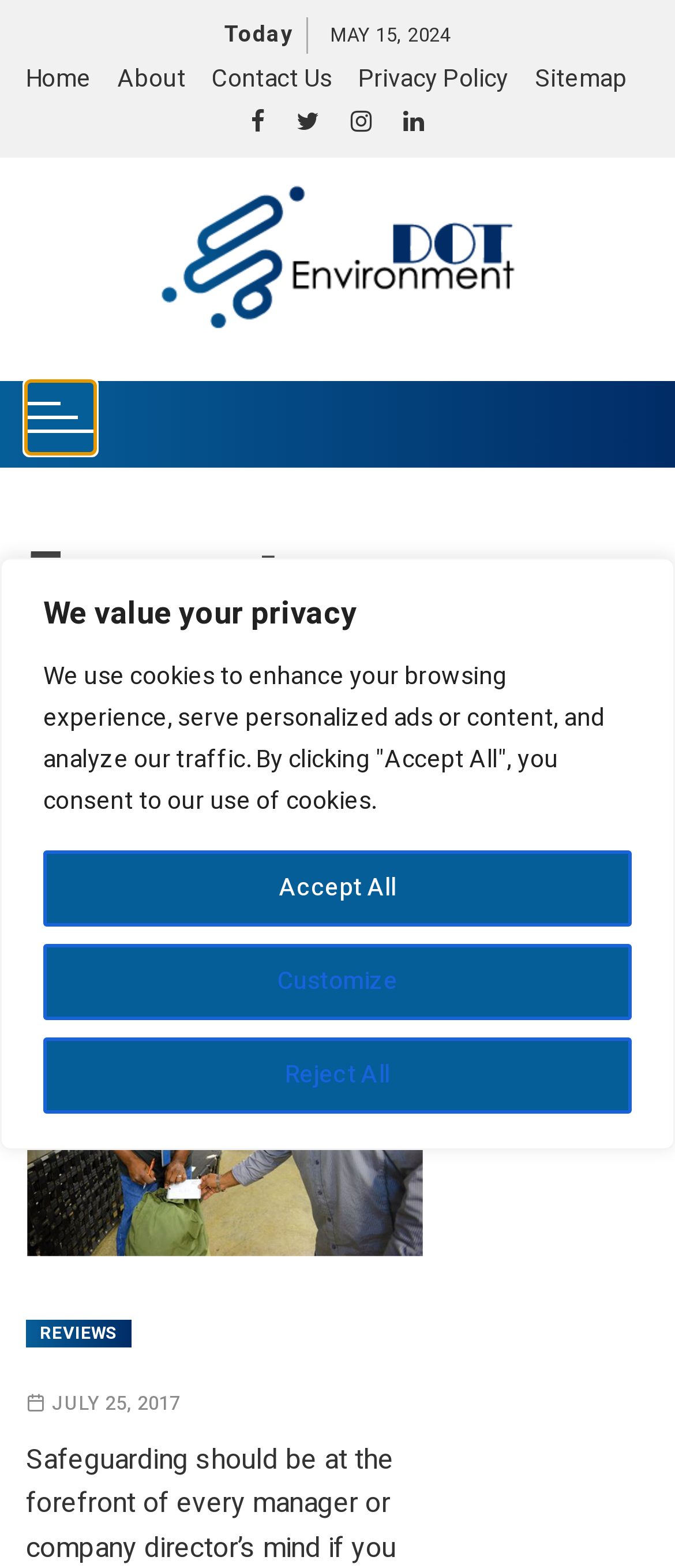Using the webpage screenshot and the element description parent_node: Email * aria-describedby="email-notes" name="email", determine the bounding box coordinates. Specify the coordinates in the format (top-left x, top-left y, bottom-right x, bottom-right y) with values ranging from 0 to 1.

None